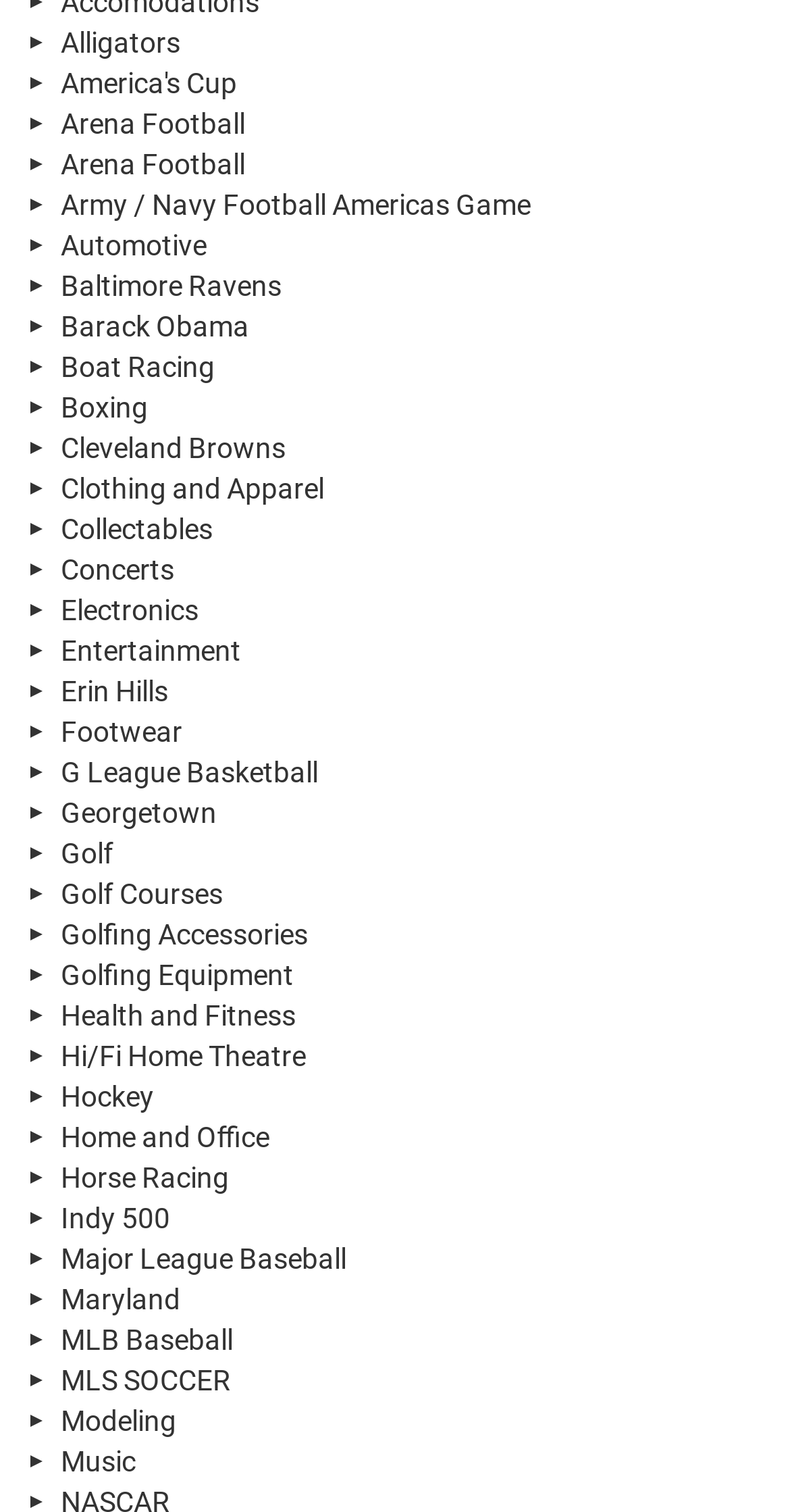How many sports are listed on the webpage?
Use the image to answer the question with a single word or phrase.

Over 40